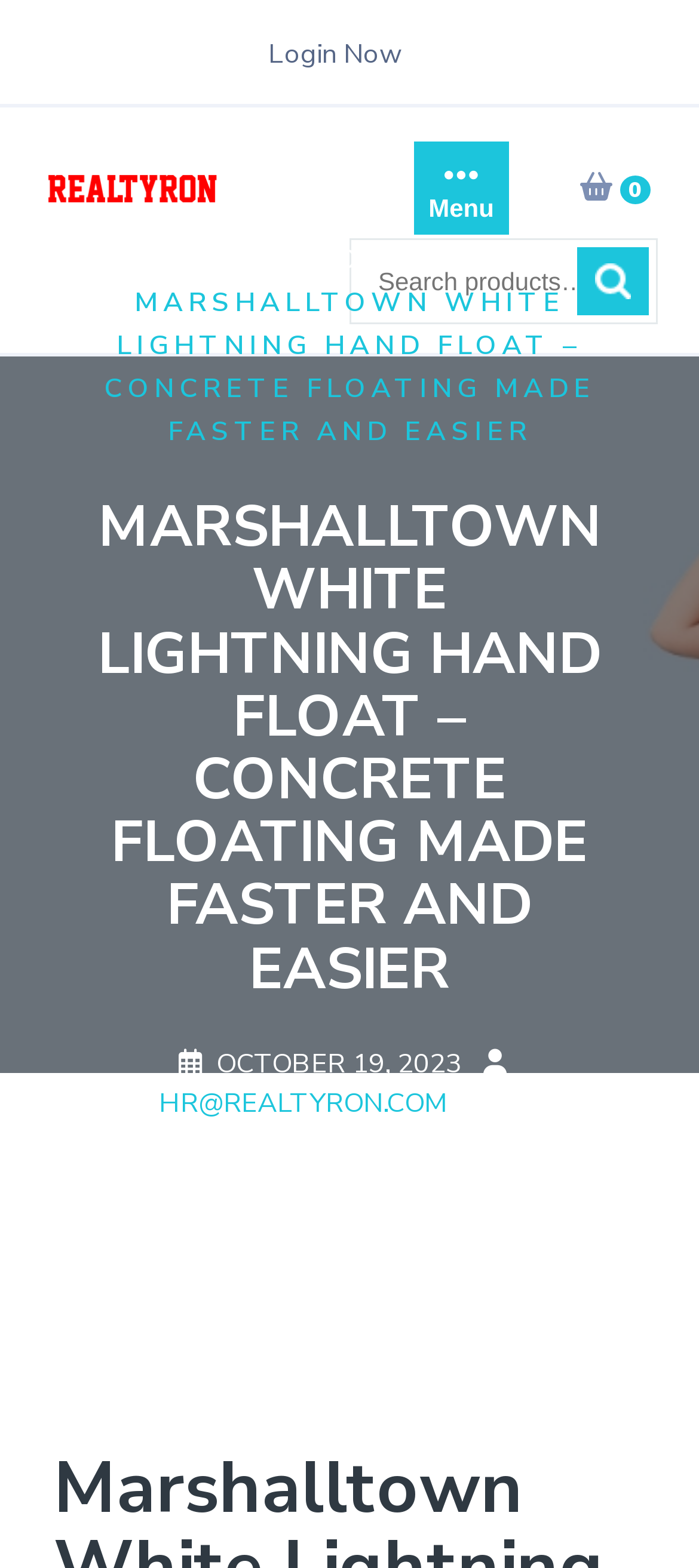Indicate the bounding box coordinates of the clickable region to achieve the following instruction: "Go to the HOME page."

[0.276, 0.154, 0.422, 0.177]